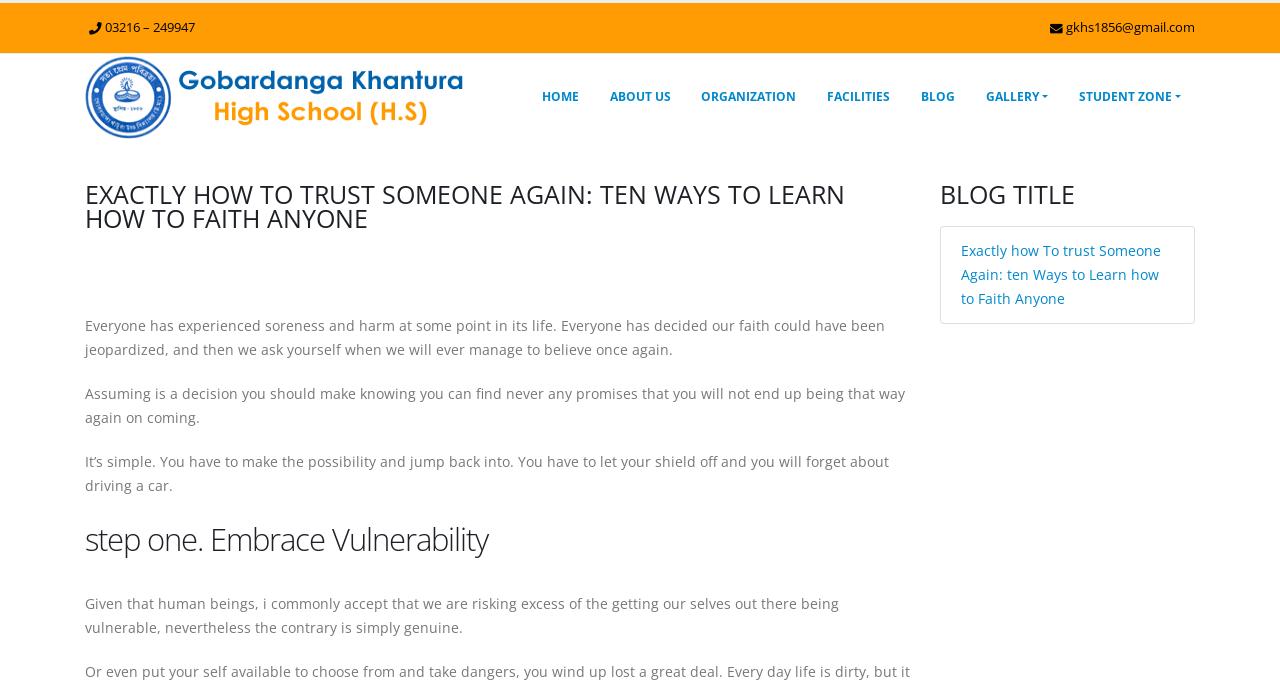Using the provided description Planetary Gear Reducer, find the bounding box coordinates for the UI element. Provide the coordinates in (top-left x, top-left y, bottom-right x, bottom-right y) format, ensuring all values are between 0 and 1.

None